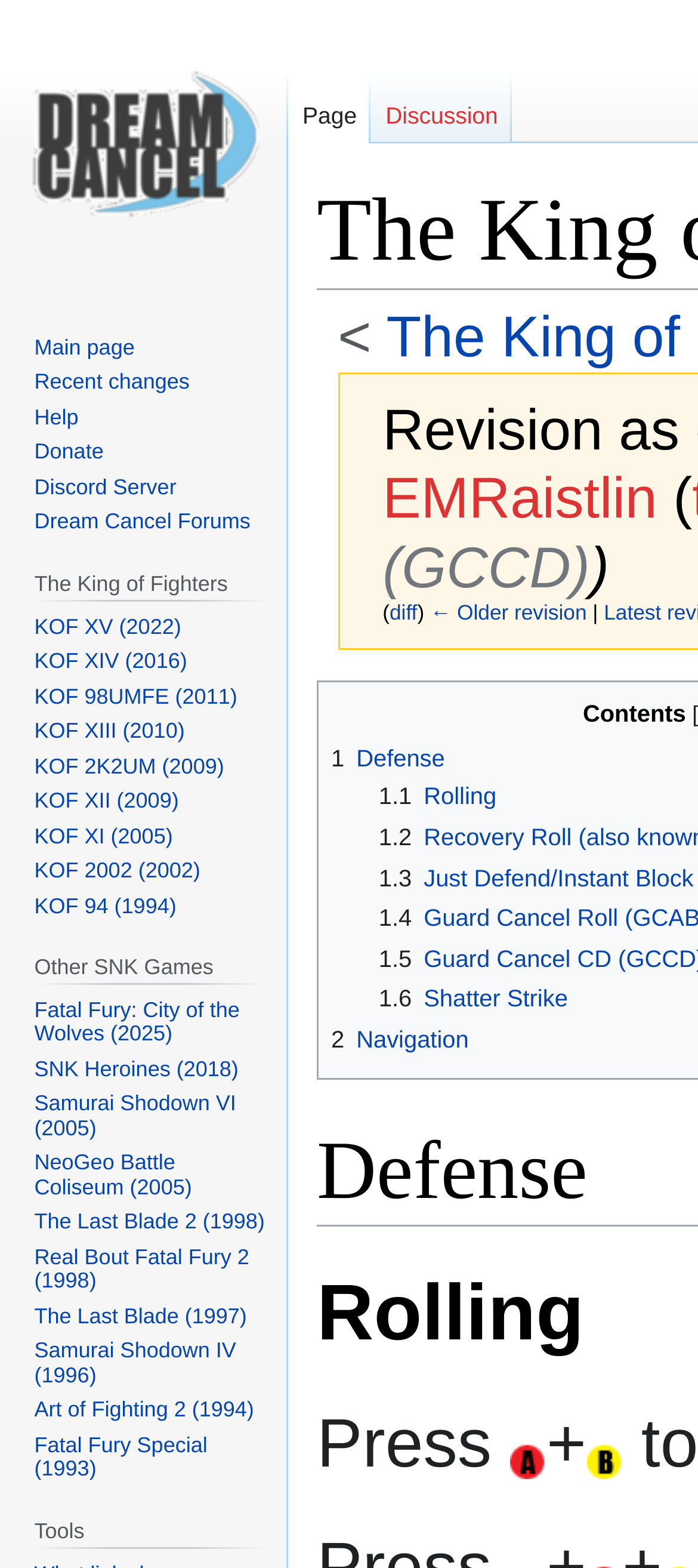Locate the bounding box coordinates of the element to click to perform the following action: 'Check Recent changes'. The coordinates should be given as four float values between 0 and 1, in the form of [left, top, right, bottom].

[0.049, 0.236, 0.272, 0.252]